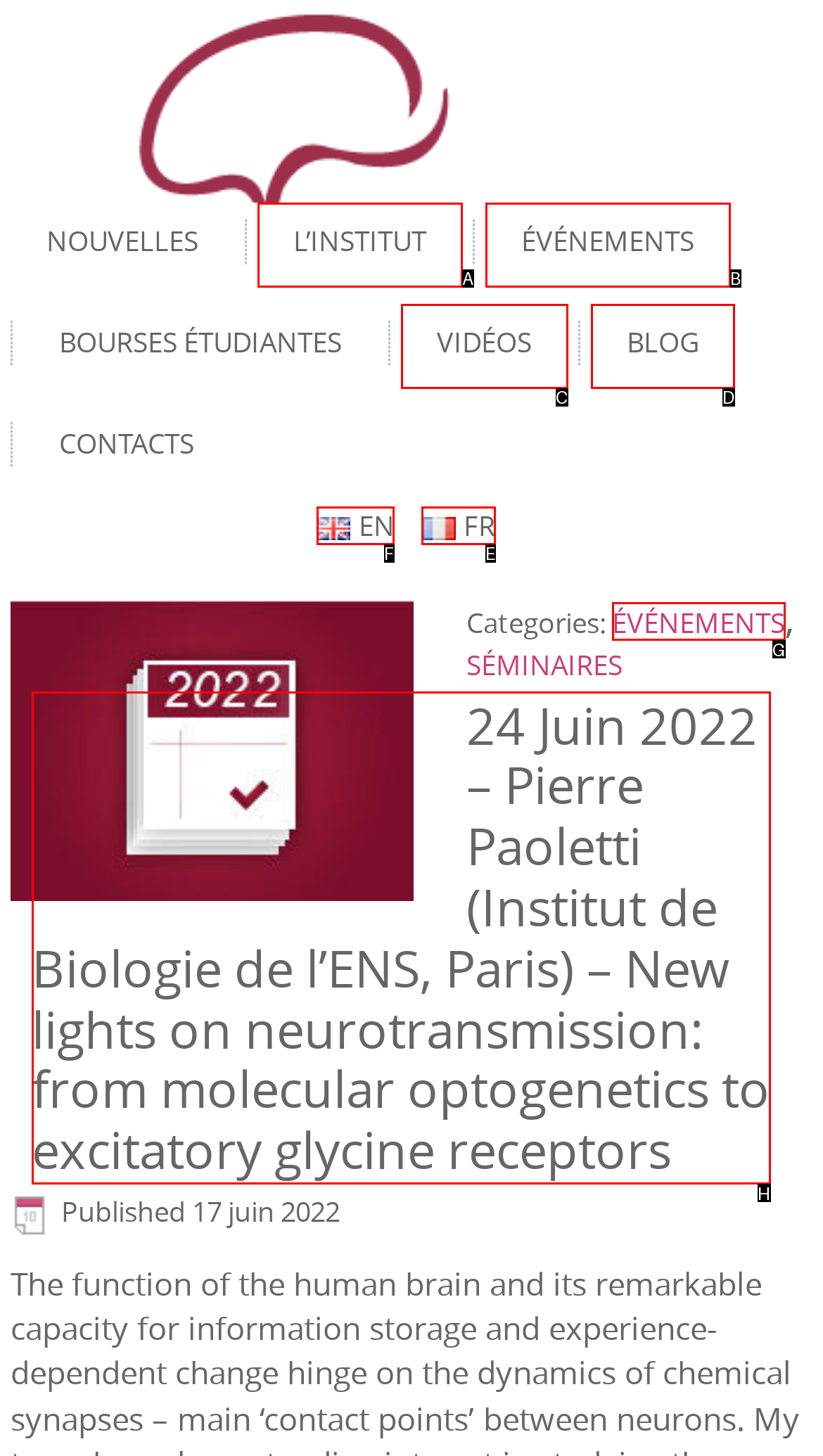Tell me which one HTML element you should click to complete the following task: Click the MENU button
Answer with the option's letter from the given choices directly.

None